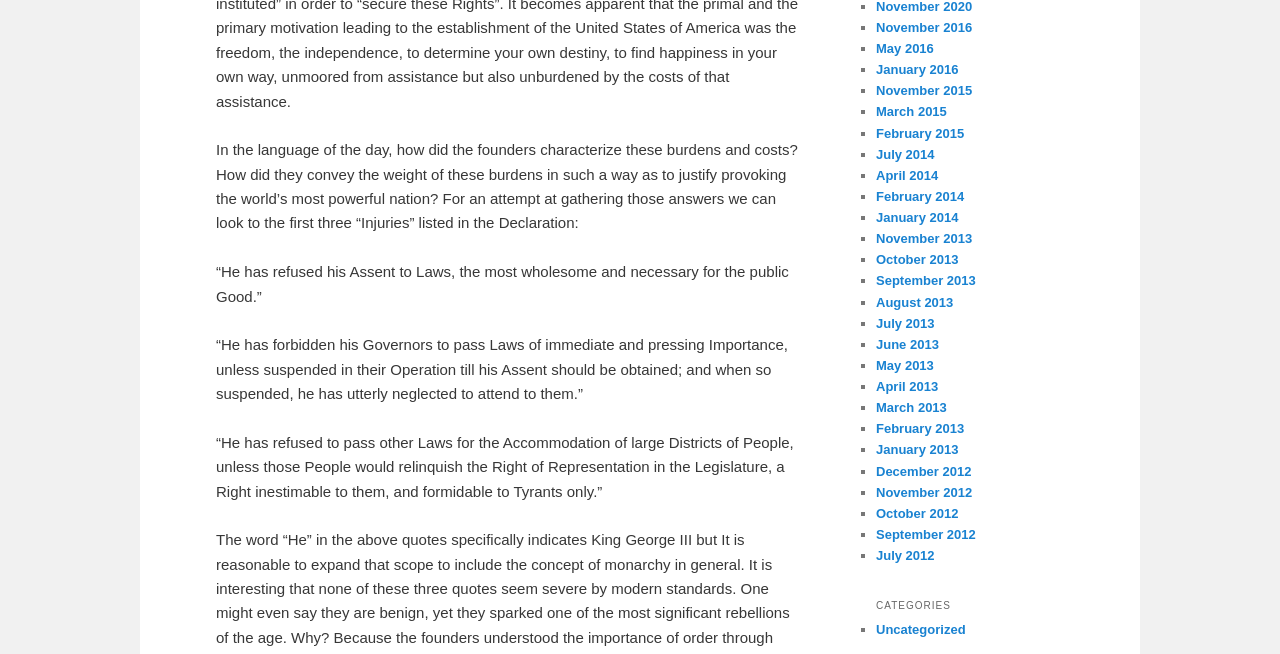Determine the bounding box coordinates of the area to click in order to meet this instruction: "Explore the Uncategorized category".

[0.684, 0.95, 0.754, 0.973]